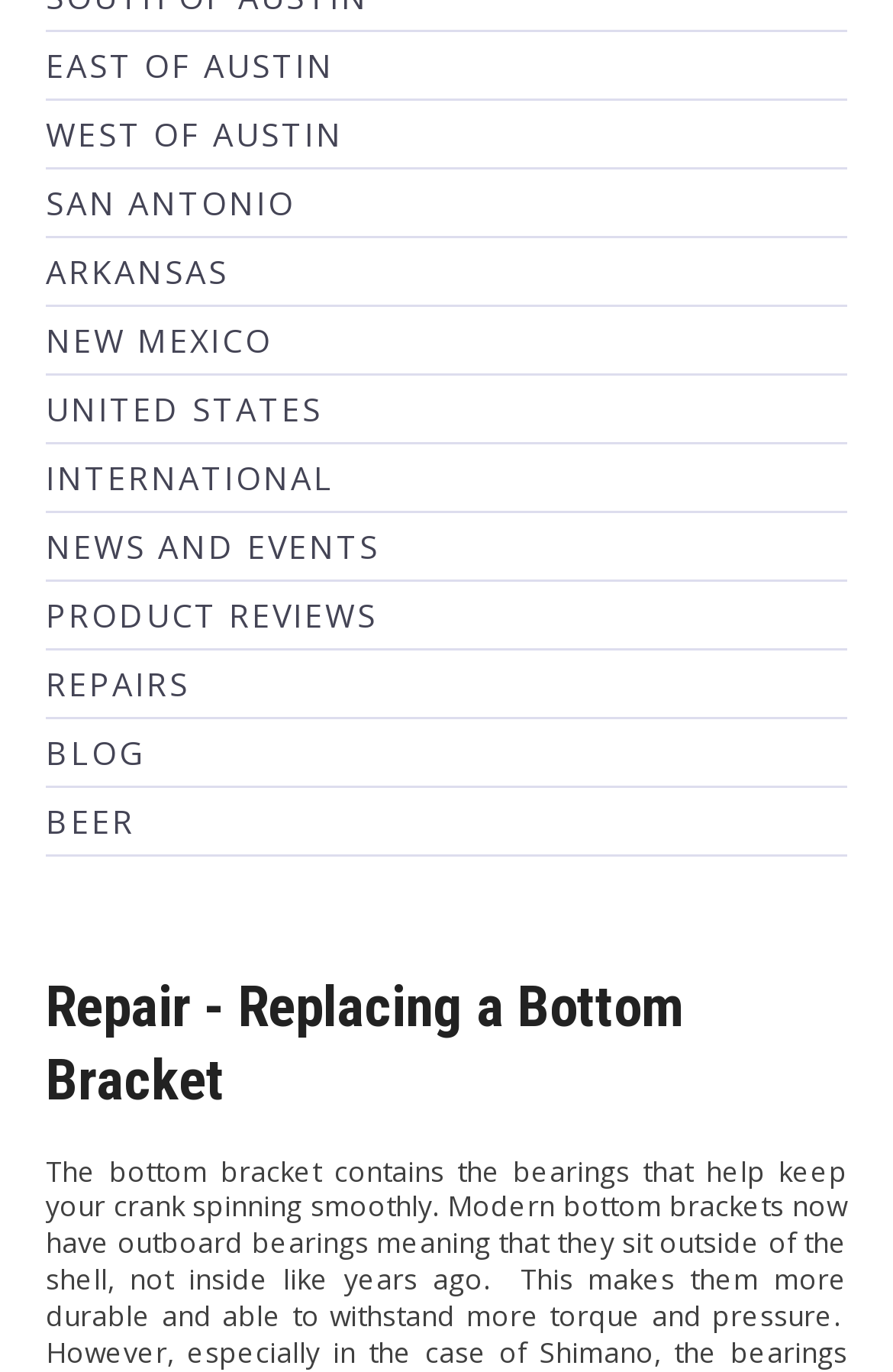Please predict the bounding box coordinates (top-left x, top-left y, bottom-right x, bottom-right y) for the UI element in the screenshot that fits the description: Product Reviews

[0.051, 0.432, 0.423, 0.464]